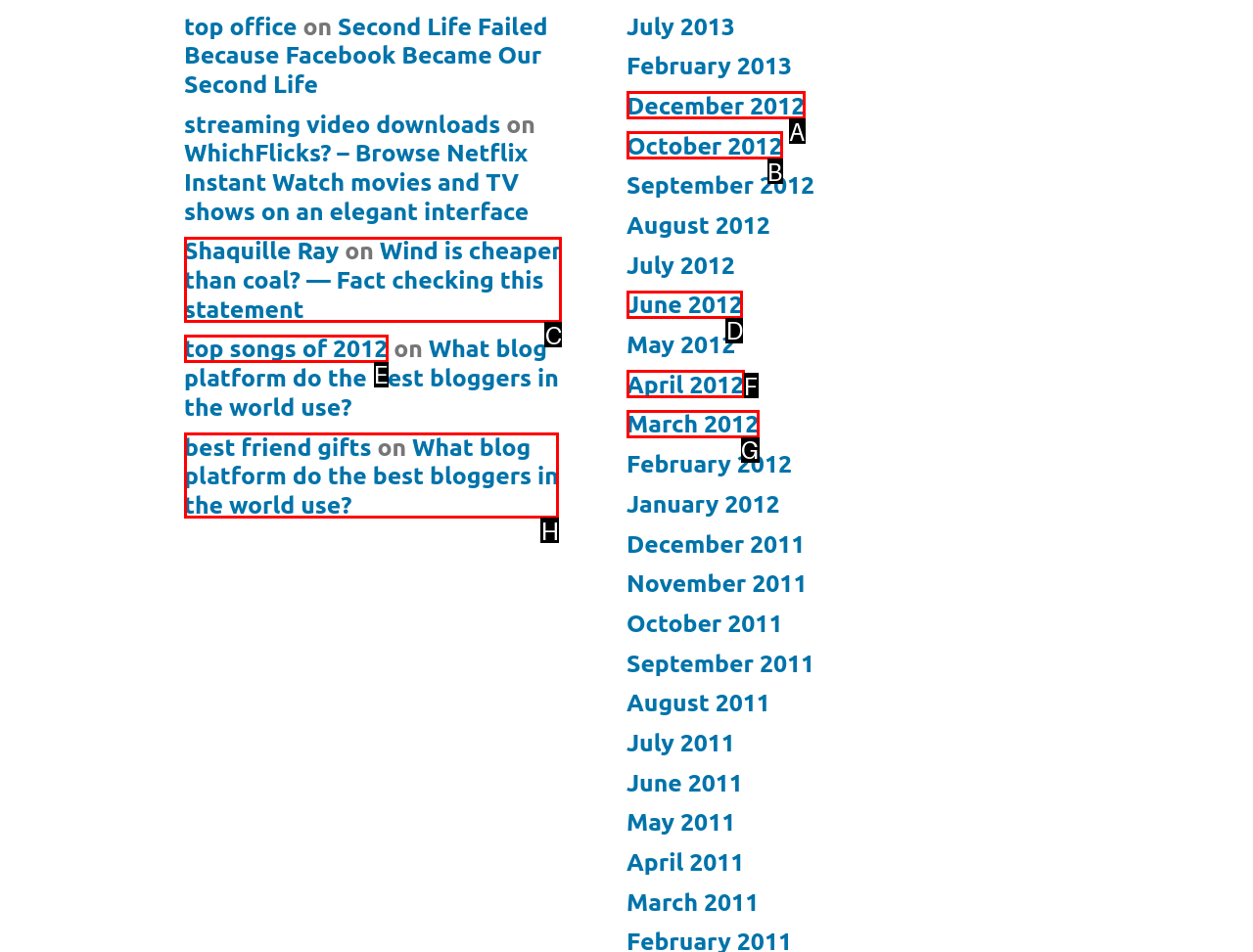Based on the description: October 2012, identify the matching lettered UI element.
Answer by indicating the letter from the choices.

B